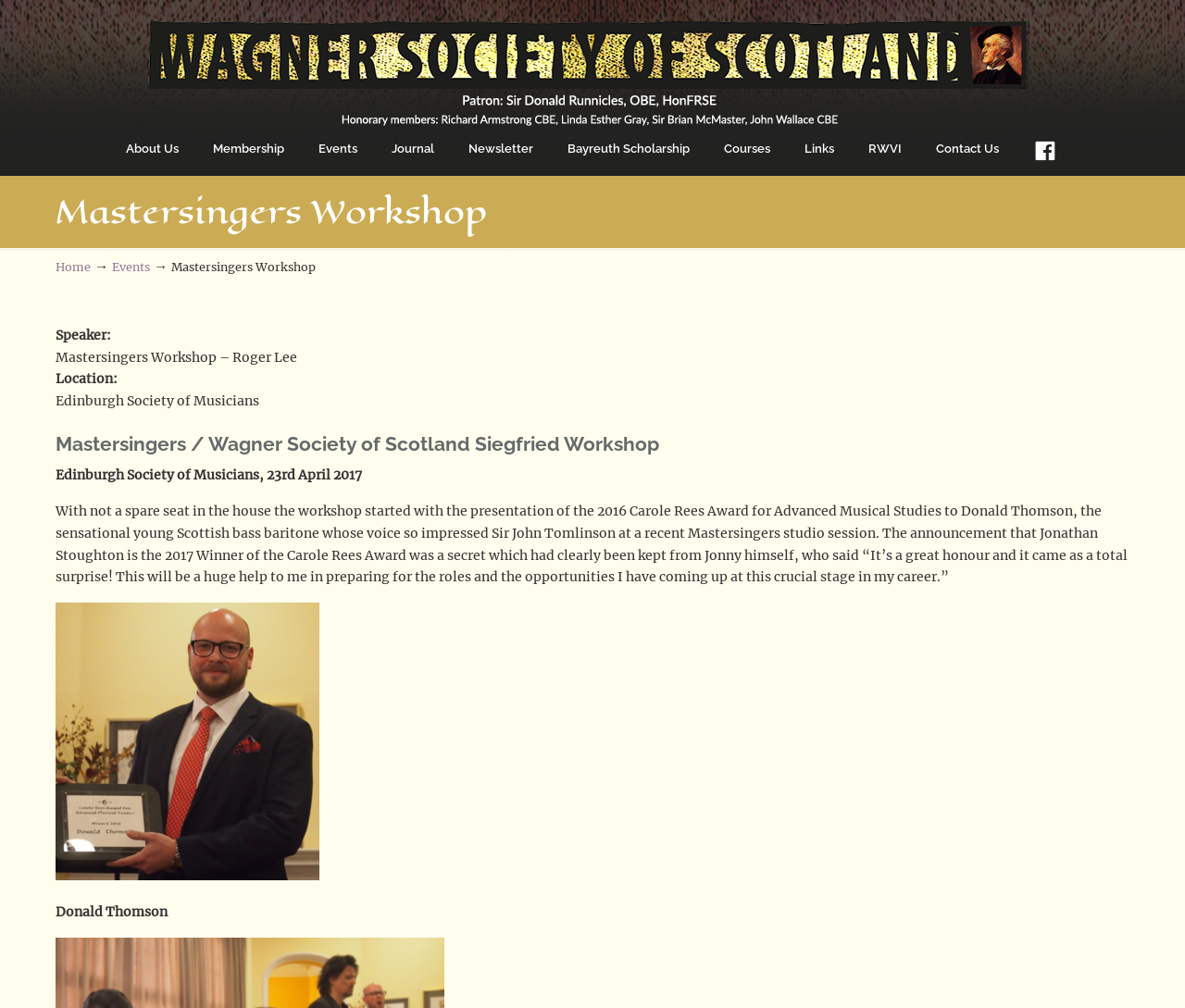Elaborate on the webpage's design and content in a detailed caption.

The webpage appears to be about the Mastersingers Workshop, specifically the Siegfried Workshop organized by the Wagner Society of Scotland. At the top, there is a navigation menu with 12 links, including "About Us", "Membership", "Events", "Journal", and "Contact Us", among others. These links are positioned horizontally across the top of the page, with "The Wagner Society of Scotland" on the left and "Facebook" on the right.

Below the navigation menu, there is a large heading that reads "Mastersingers Workshop". To the right of this heading, there is a smaller link that says "Home", followed by an arrow symbol and another link that says "Events".

The main content of the page is divided into sections. The first section has a heading that reads "Mastersingers / Wagner Society of Scotland Siegfried Workshop". Below this heading, there are several paragraphs of text that describe the workshop, including the presentation of the 2016 Carole Rees Award and the announcement of the 2017 winner. The text also mentions the winner's reaction to receiving the award.

The text is positioned in the middle of the page, with a significant amount of space above and below it. There are no images on the page. Overall, the layout is simple and easy to follow, with clear headings and concise text.